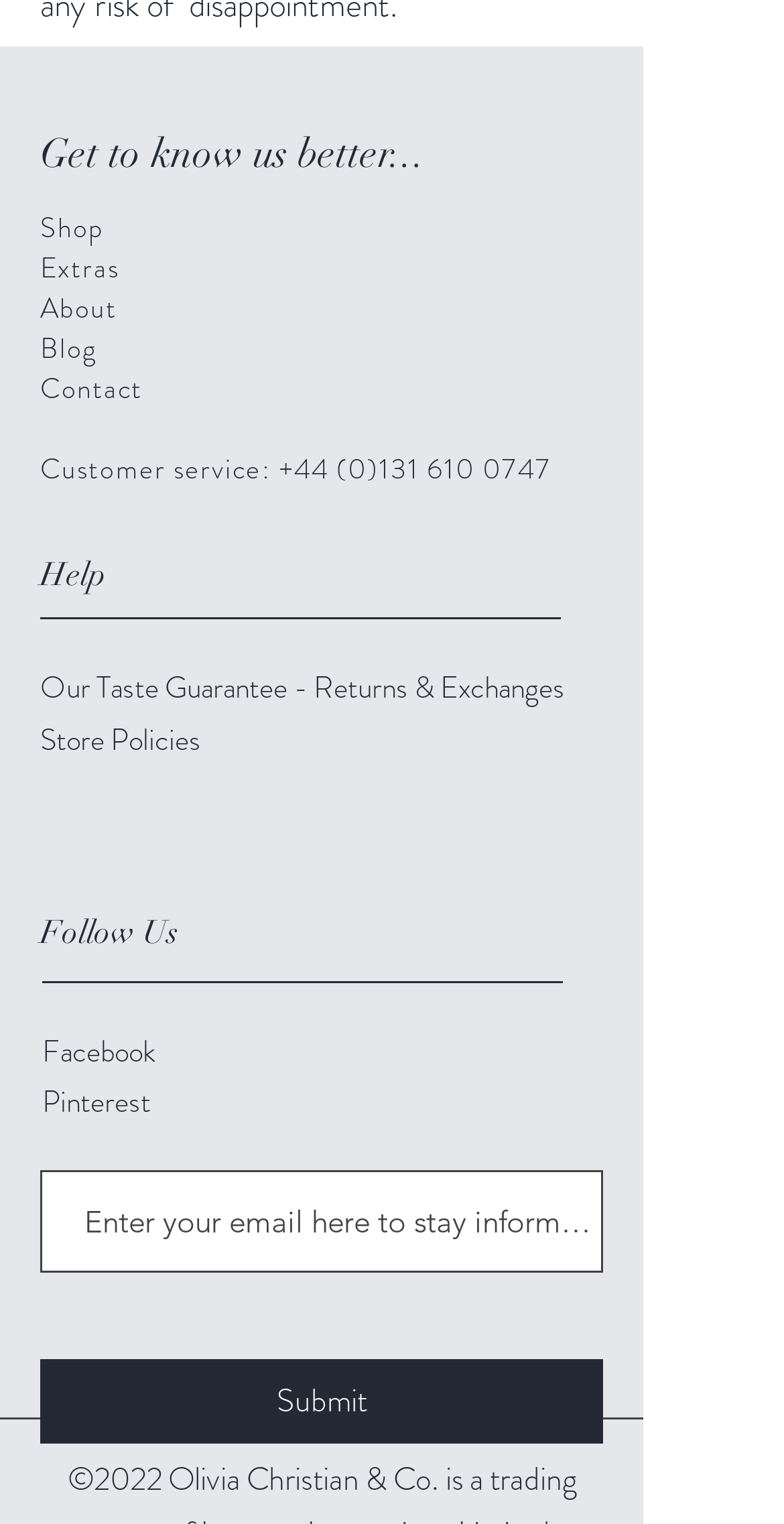Provide a one-word or brief phrase answer to the question:
What is the last link in the 'Help' section?

Store Policies